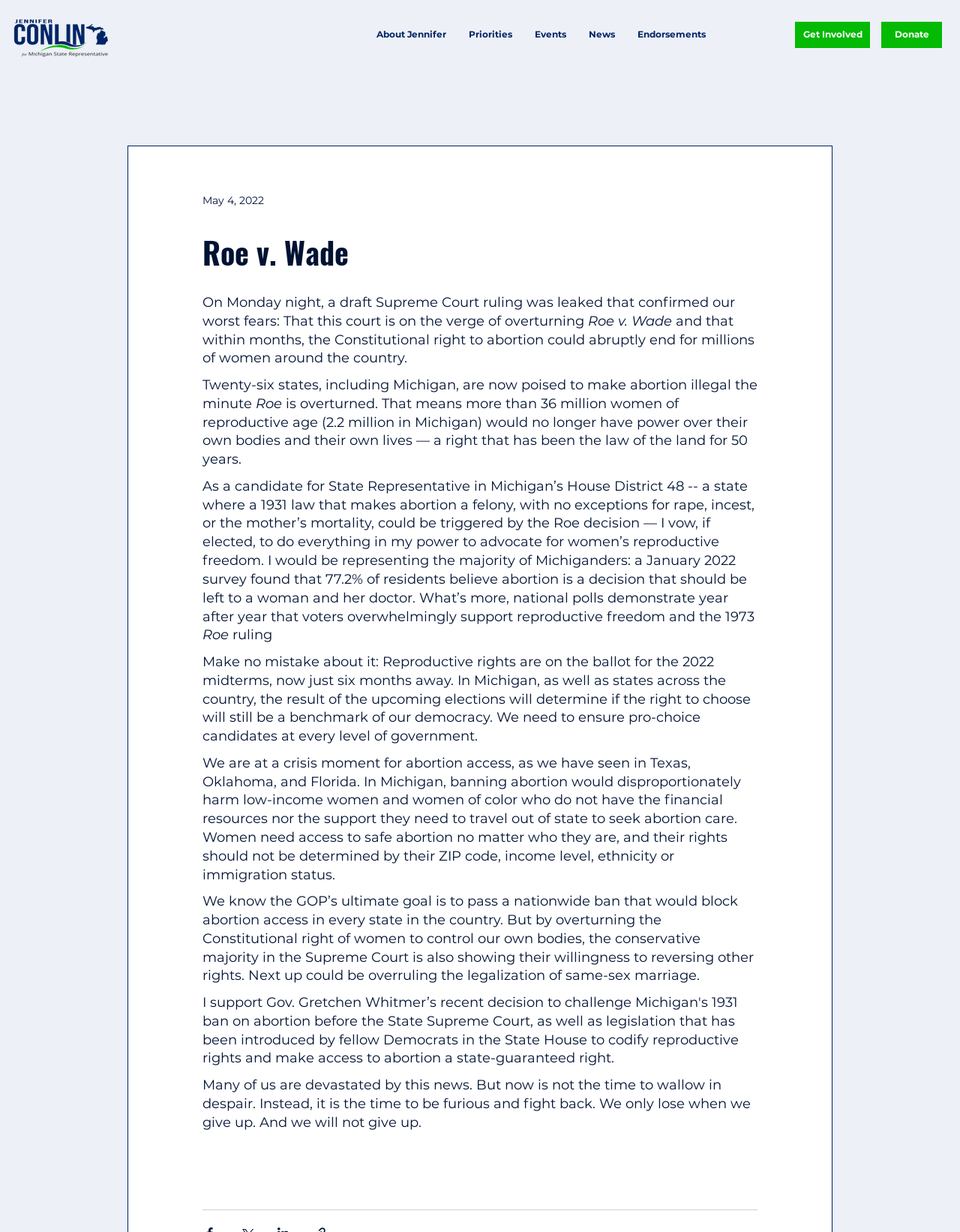Determine the bounding box of the UI element mentioned here: "About Jennifer". The coordinates must be in the format [left, top, right, bottom] with values ranging from 0 to 1.

[0.38, 0.005, 0.477, 0.051]